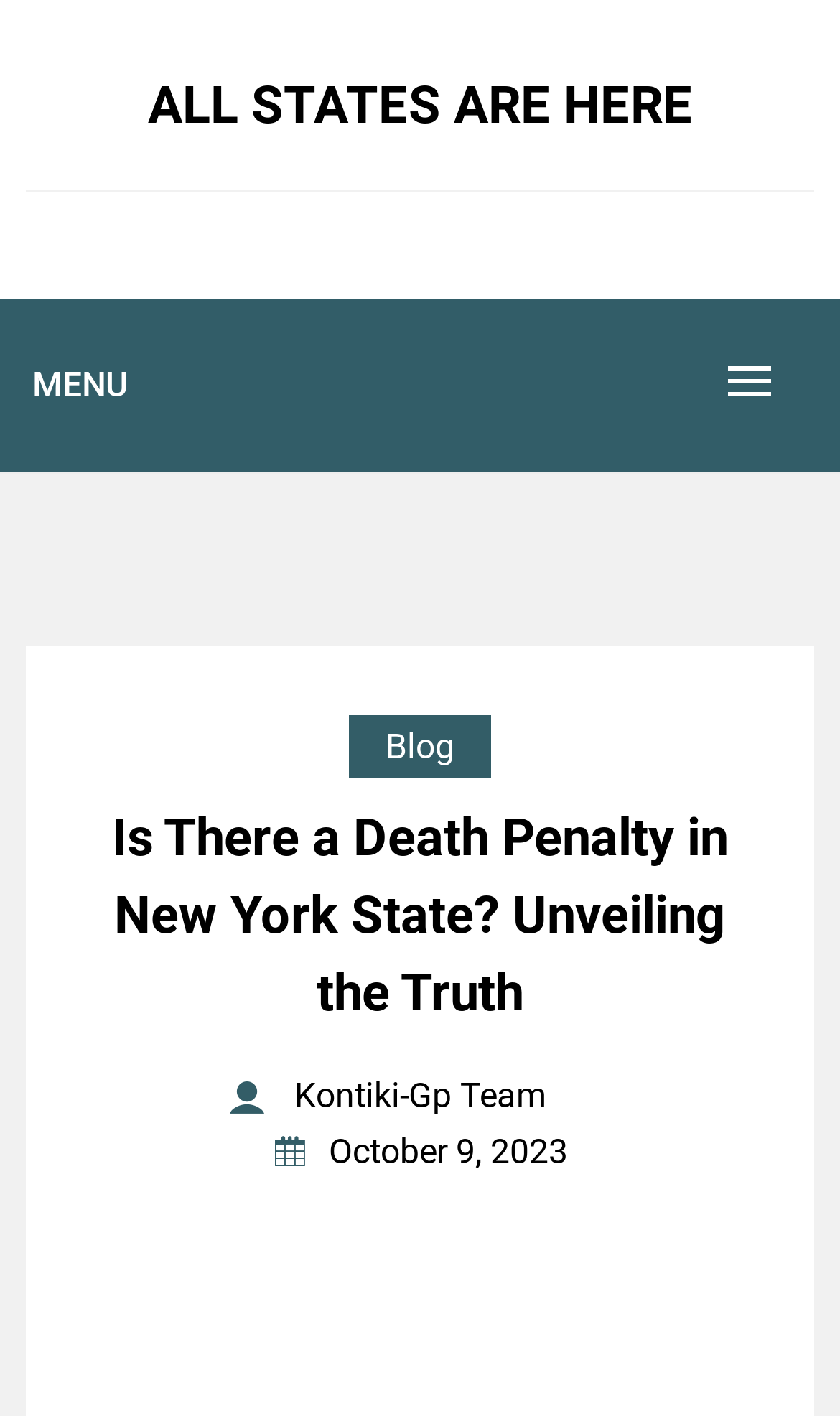Using the information from the screenshot, answer the following question thoroughly:
How many links are in the menu?

I found the menu by looking at the link 'MENU' and its child elements, which are links 'Blog', 'Is There a Death Penalty in New York State? Unveiling the Truth', and ' Kontiki-Gp Team', so I counted a total of 3 links in the menu.